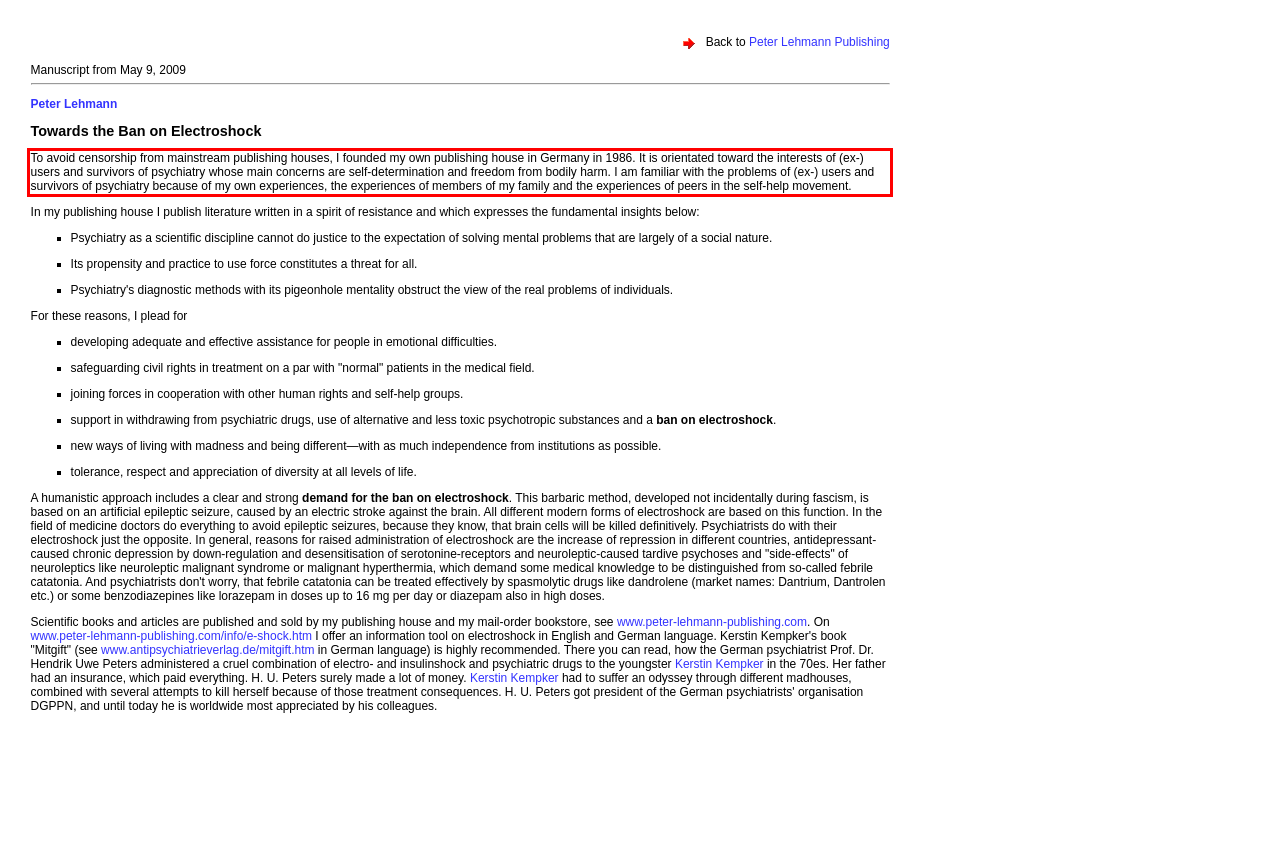You have a screenshot of a webpage where a UI element is enclosed in a red rectangle. Perform OCR to capture the text inside this red rectangle.

To avoid censorship from mainstream publishing houses, I founded my own publishing house in Germany in 1986. It is orientated toward the interests of (ex-) users and survivors of psychiatry whose main concerns are self-determination and freedom from bodily harm. I am familiar with the problems of (ex-) users and survivors of psychiatry because of my own experiences, the experiences of members of my family and the experiences of peers in the self-help movement.